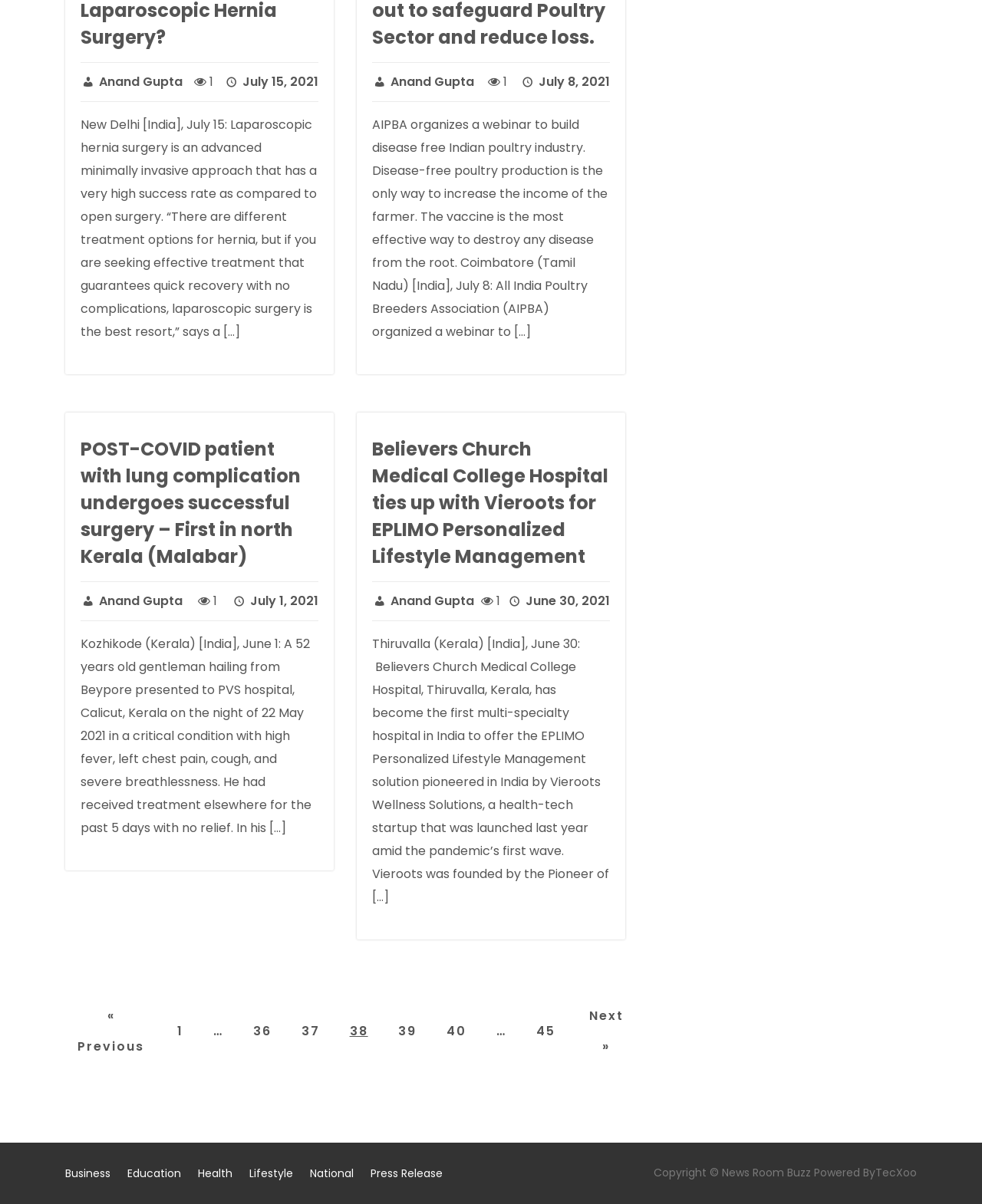Can you find the bounding box coordinates of the area I should click to execute the following instruction: "Click on the 'Health' category"?

[0.202, 0.968, 0.237, 0.981]